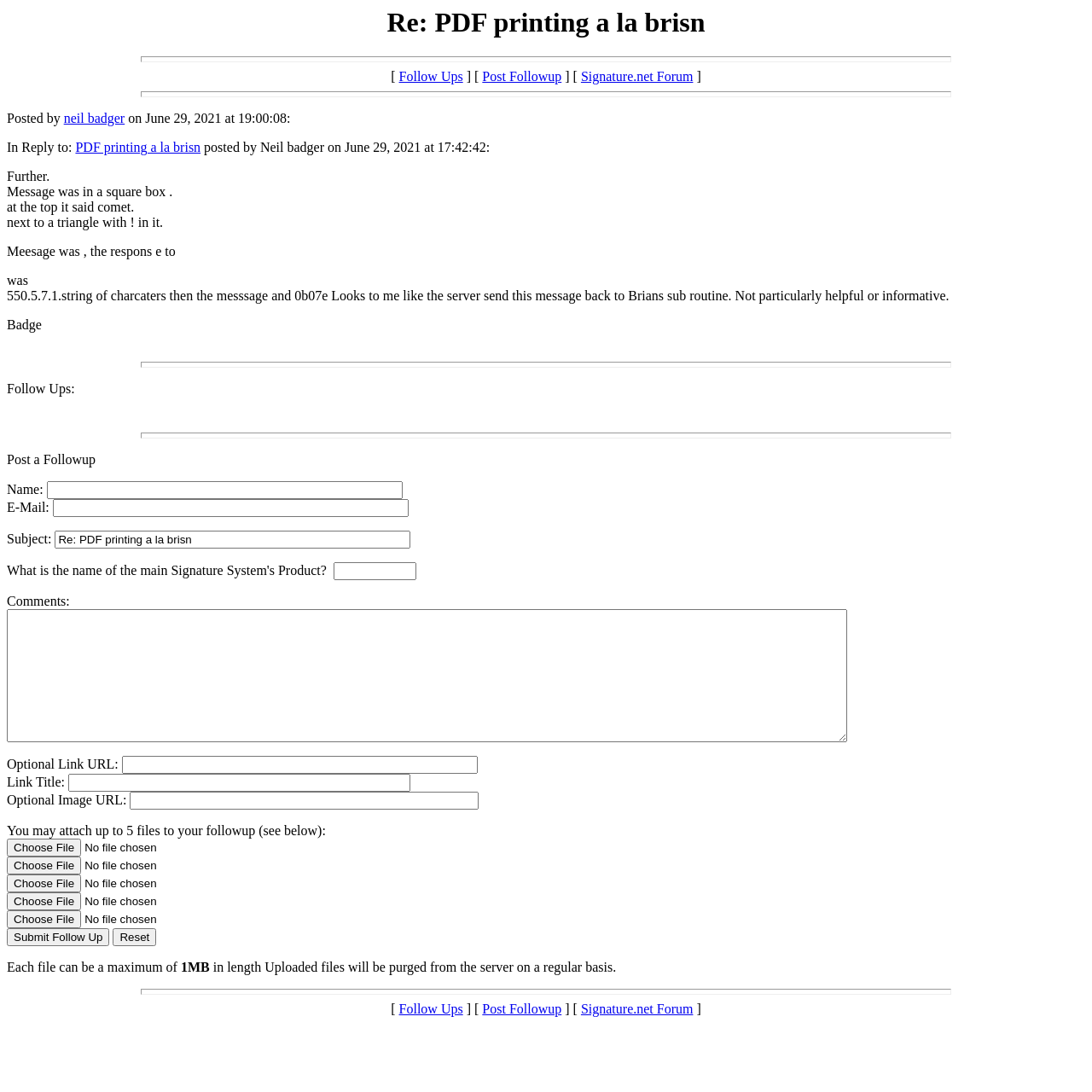Please find the bounding box coordinates of the element that must be clicked to perform the given instruction: "Enter your email in the 'E-Mail:' field". The coordinates should be four float numbers from 0 to 1, i.e., [left, top, right, bottom].

[0.048, 0.457, 0.374, 0.474]